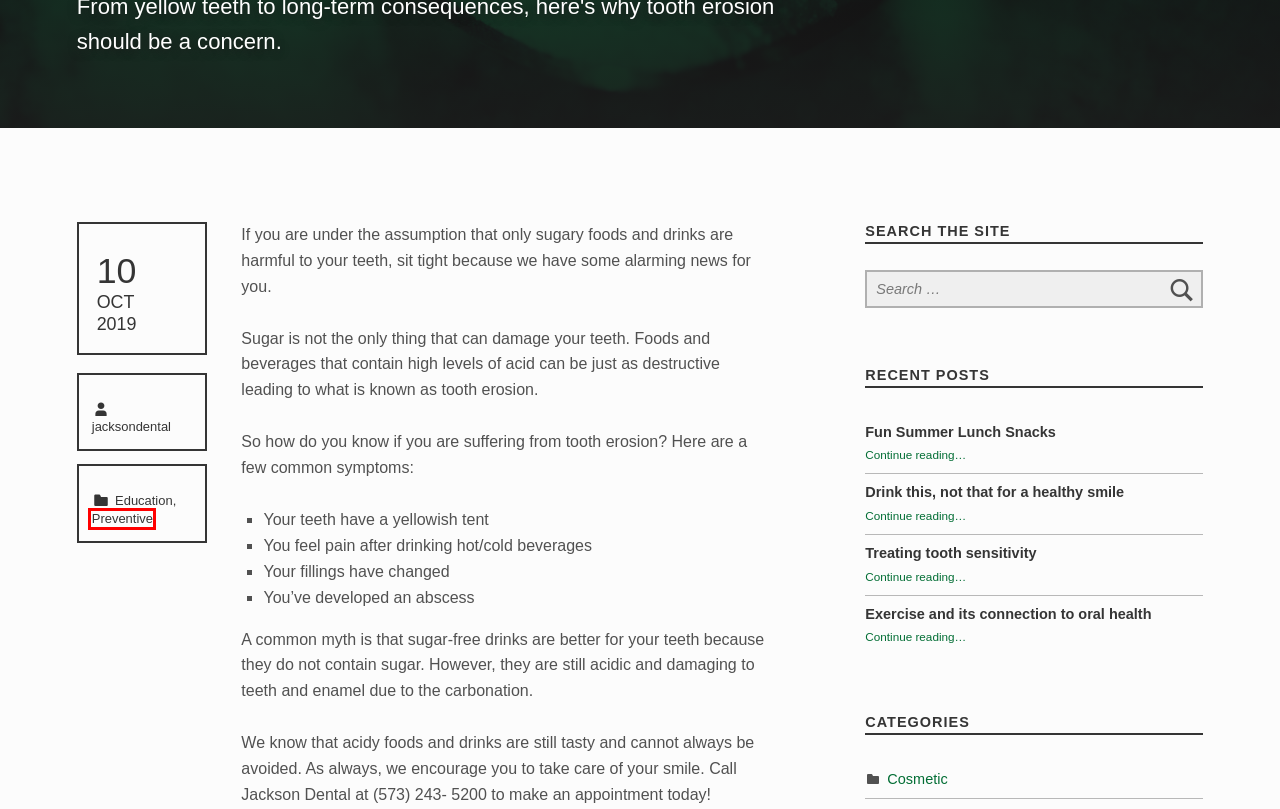You have a screenshot of a webpage with a red rectangle bounding box around an element. Identify the best matching webpage description for the new page that appears after clicking the element in the bounding box. The descriptions are:
A. Treating tooth sensitivity - Jackson Dental
B. Education - Jackson Dental
C. Drink this, not that for a healthy smile - Jackson Dental
D. jacksondental - Jackson Dental
E. Preventive - Jackson Dental
F. Exercise and its connection to oral health
G. Cosmetic - Jackson Dental
H. Fun Summer Lunch Snacks

E